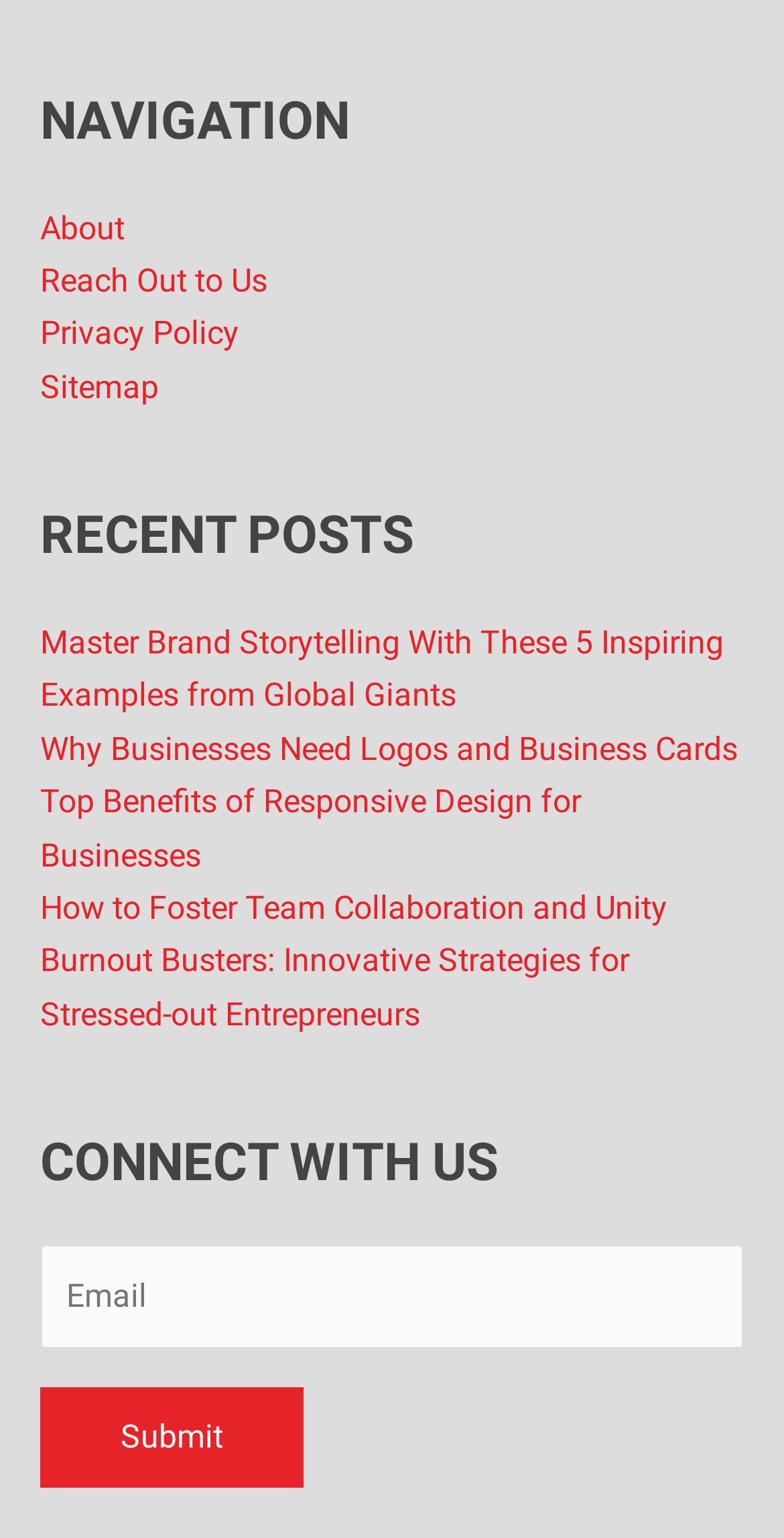Show the bounding box coordinates of the region that should be clicked to follow the instruction: "Check out Reach Out to Us."

[0.051, 0.17, 0.341, 0.195]